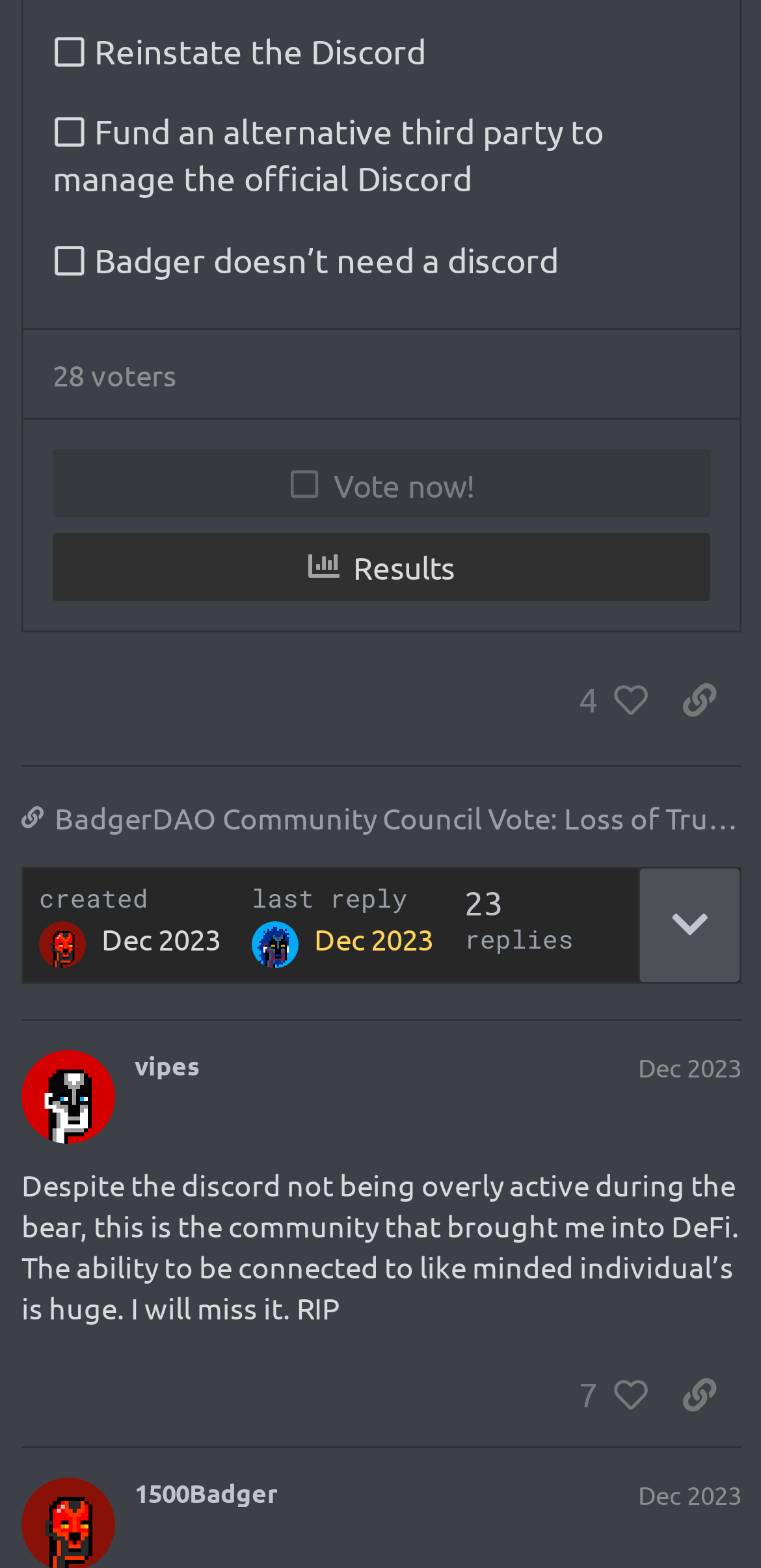Based on the element description 4, identify the bounding box of the UI element in the given webpage screenshot. The coordinates should be in the format (top-left x, top-left y, bottom-right x, bottom-right y) and must be between 0 and 1.

[0.728, 0.422, 0.864, 0.469]